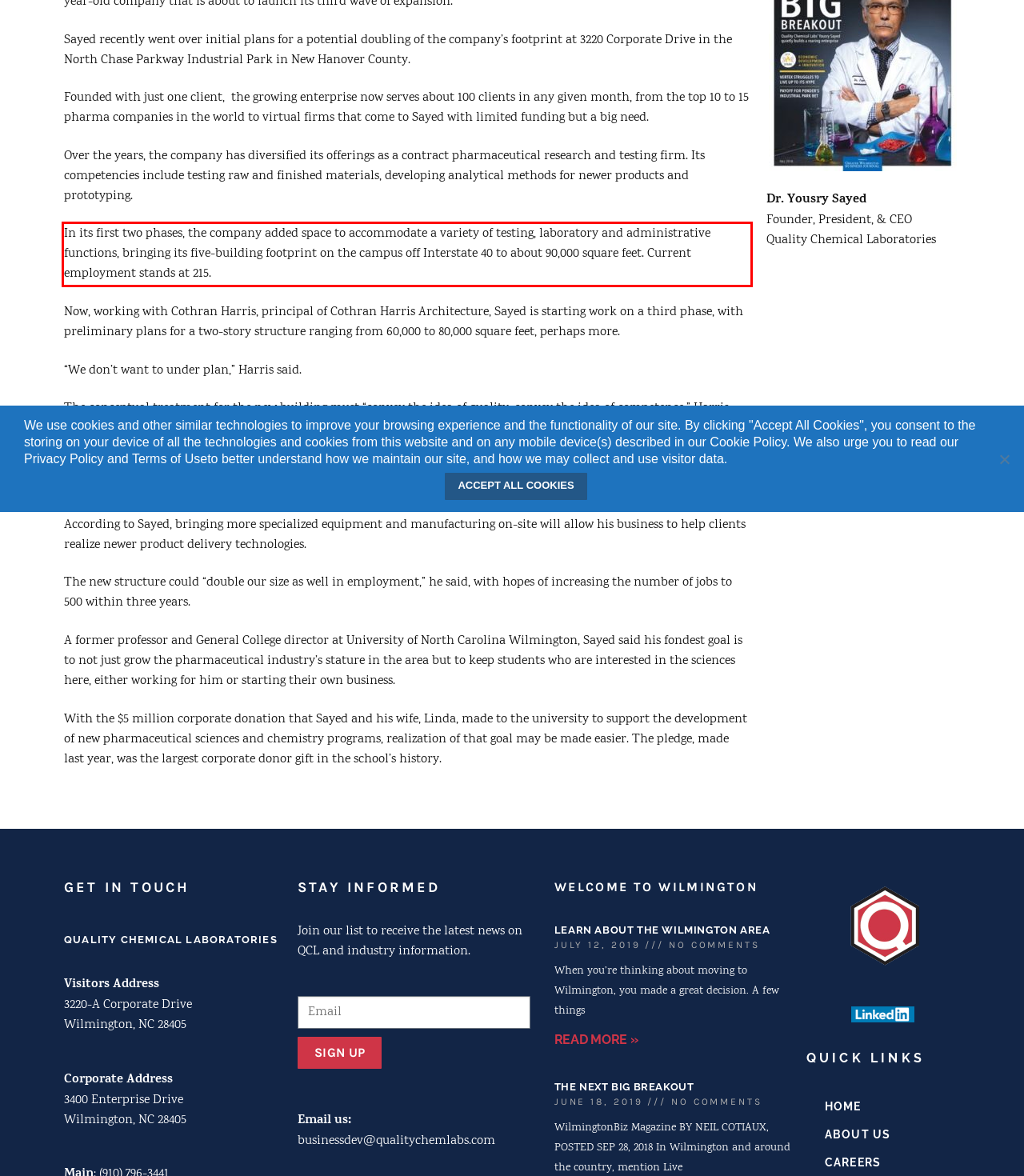Examine the webpage screenshot and use OCR to recognize and output the text within the red bounding box.

In its first two phases, the company added space to accommodate a variety of testing, laboratory and administrative functions, bringing its five-building footprint on the campus off Interstate 40 to about 90,000 square feet. Current employment stands at 215.